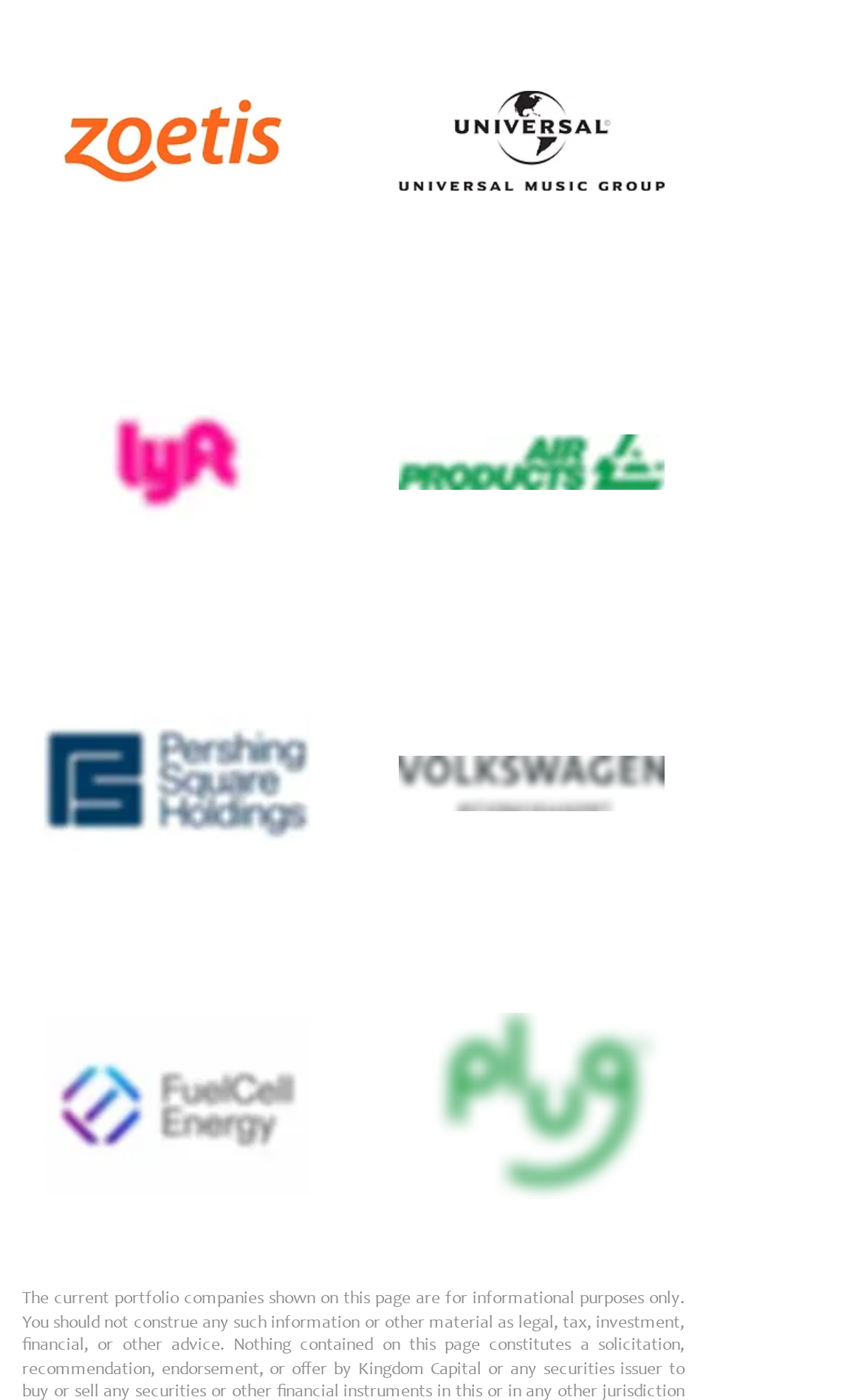What is the position of the Lyft Profile button?
Please give a well-detailed answer to the question.

I compared the y1 and y2 coordinates of the buttons and found that the Lyft Profile button has a y1 value of 0.247, which is greater than the y1 values of the first row buttons and smaller than the y1 values of the third row buttons. Therefore, it is located in the second row. Additionally, its x1 value is 0.051, which is smaller than the x1 values of the right-side buttons, so it is located on the left side.